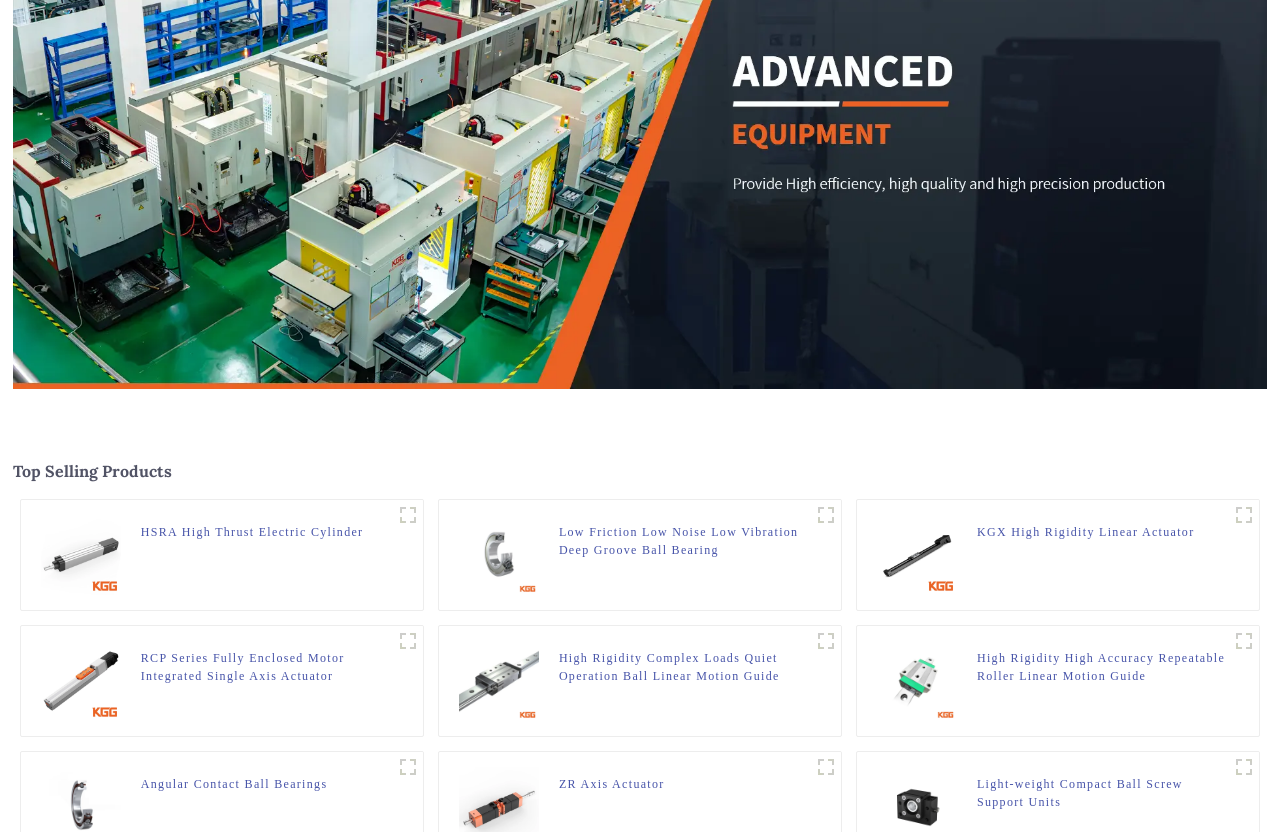Identify the bounding box coordinates for the UI element described as follows: alt="Factory Tour". Use the format (top-left x, top-left y, bottom-right x, bottom-right y) and ensure all values are floating point numbers between 0 and 1.

[0.01, 0.141, 0.99, 0.163]